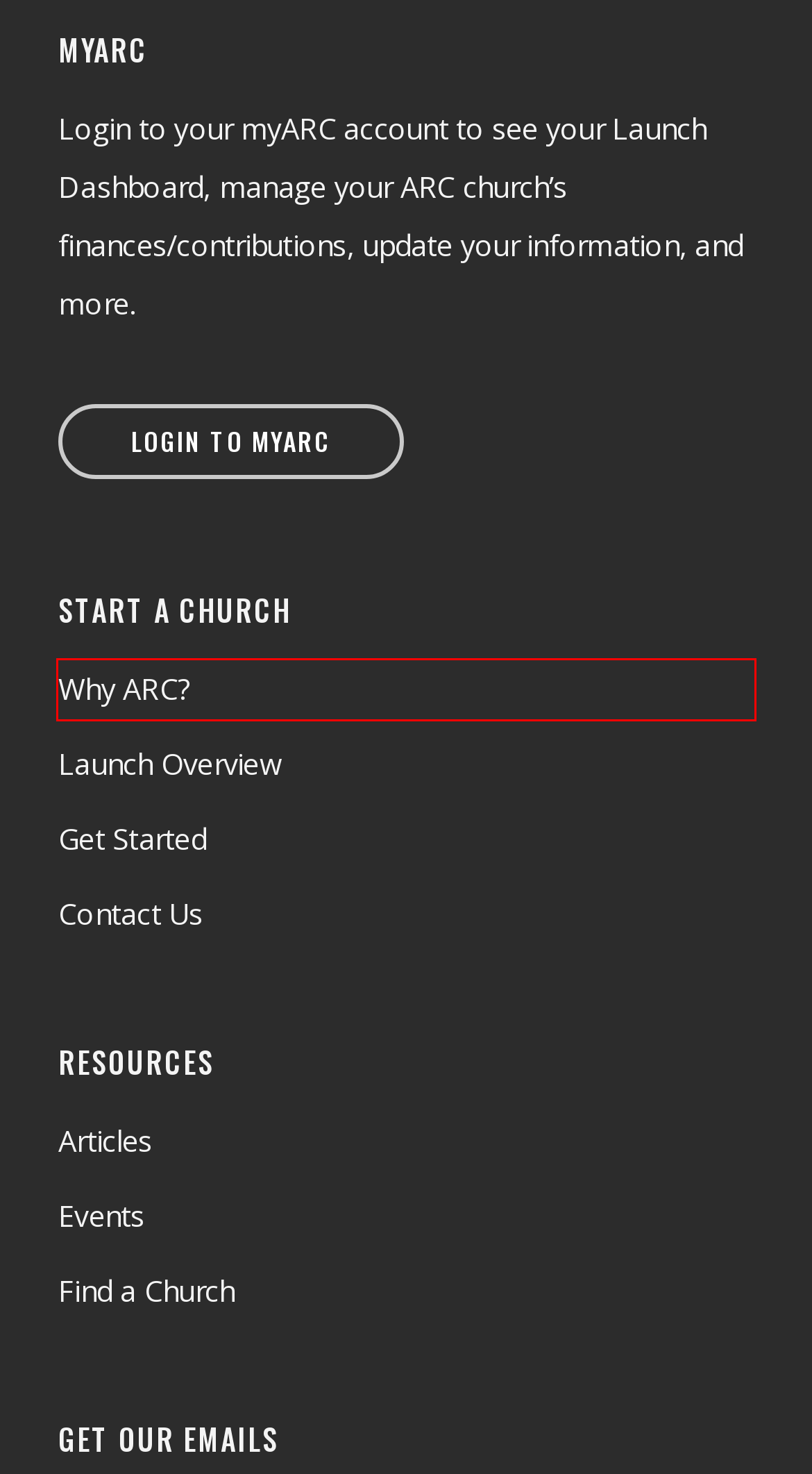Given a webpage screenshot featuring a red rectangle around a UI element, please determine the best description for the new webpage that appears after the element within the bounding box is clicked. The options are:
A. Start a Church | ARC Canada
B. ARC | Association of Related Churches Canada
C. Mark & Roberta Roslund | ARC Canada
D. ARC Canada
E. Resources | ARC Canada
F. Contact | ARC Canada
G. Events | ARC Canada
H. Find a Church | ARC Canada

A